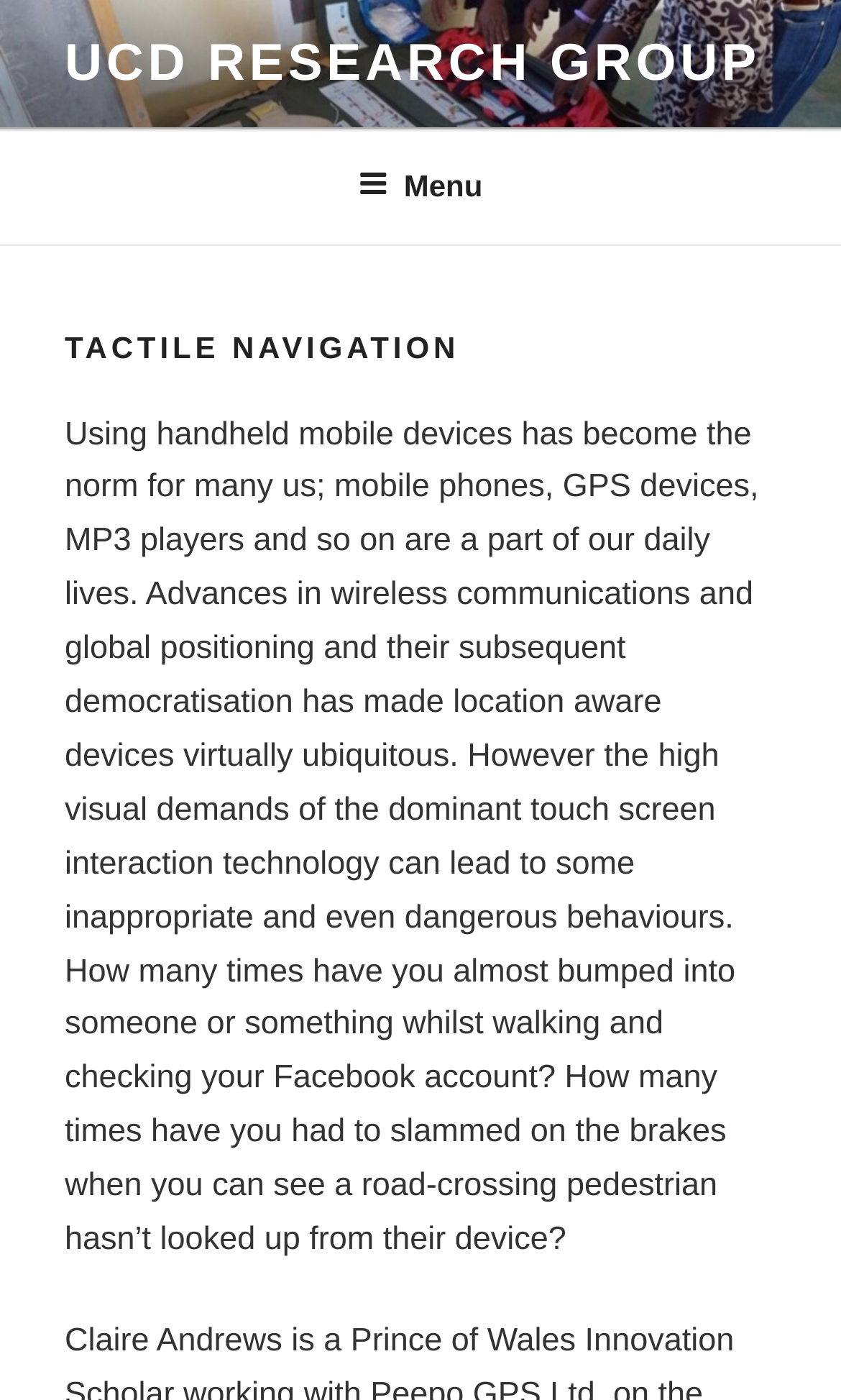Identify and provide the bounding box for the element described by: "UCD research group".

[0.077, 0.025, 0.904, 0.066]